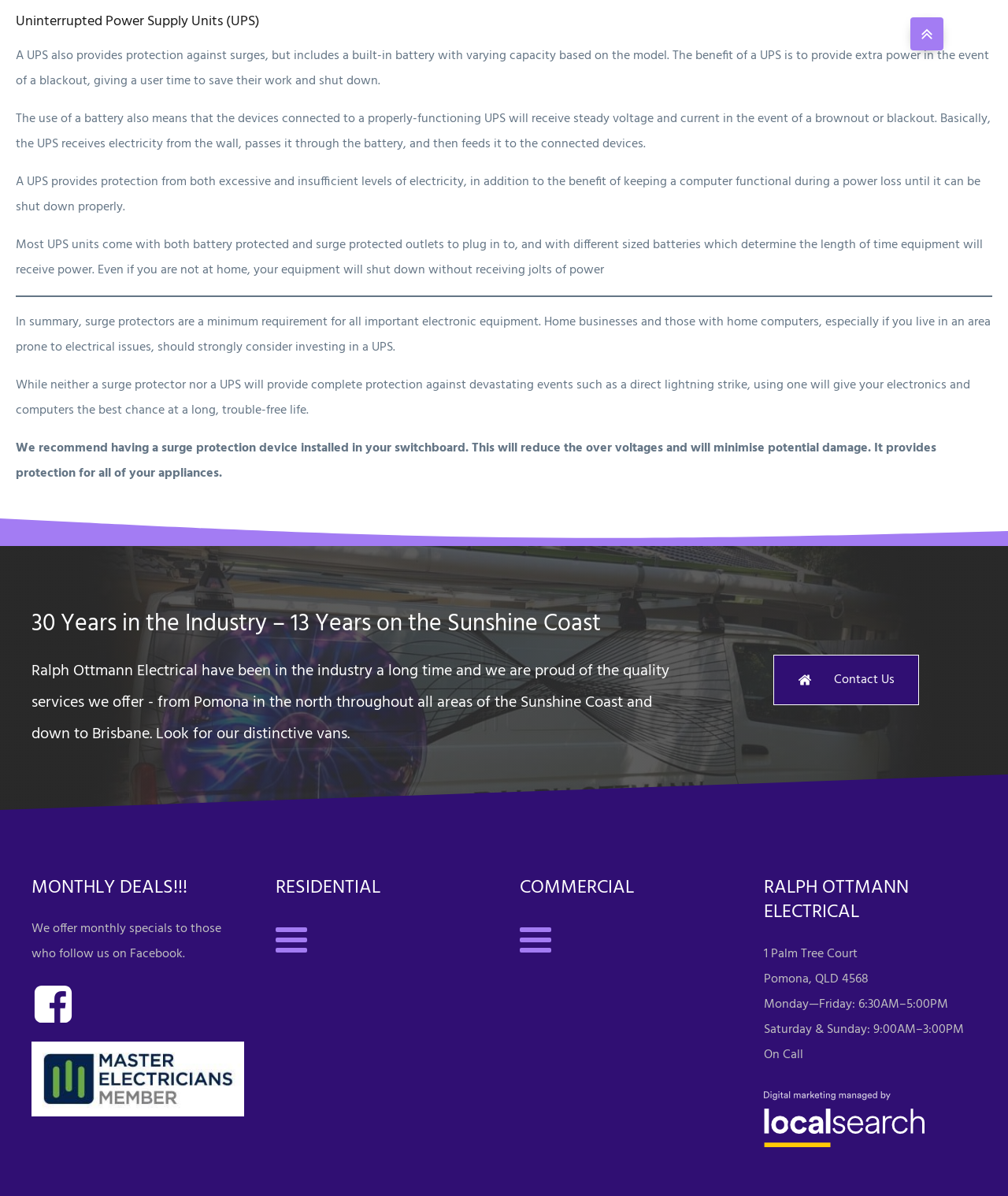Provide the bounding box coordinates for the specified HTML element described in this description: "parent_node: RALPH OTTMANN ELECTRICAL". The coordinates should be four float numbers ranging from 0 to 1, in the format [left, top, right, bottom].

[0.758, 0.912, 0.917, 0.959]